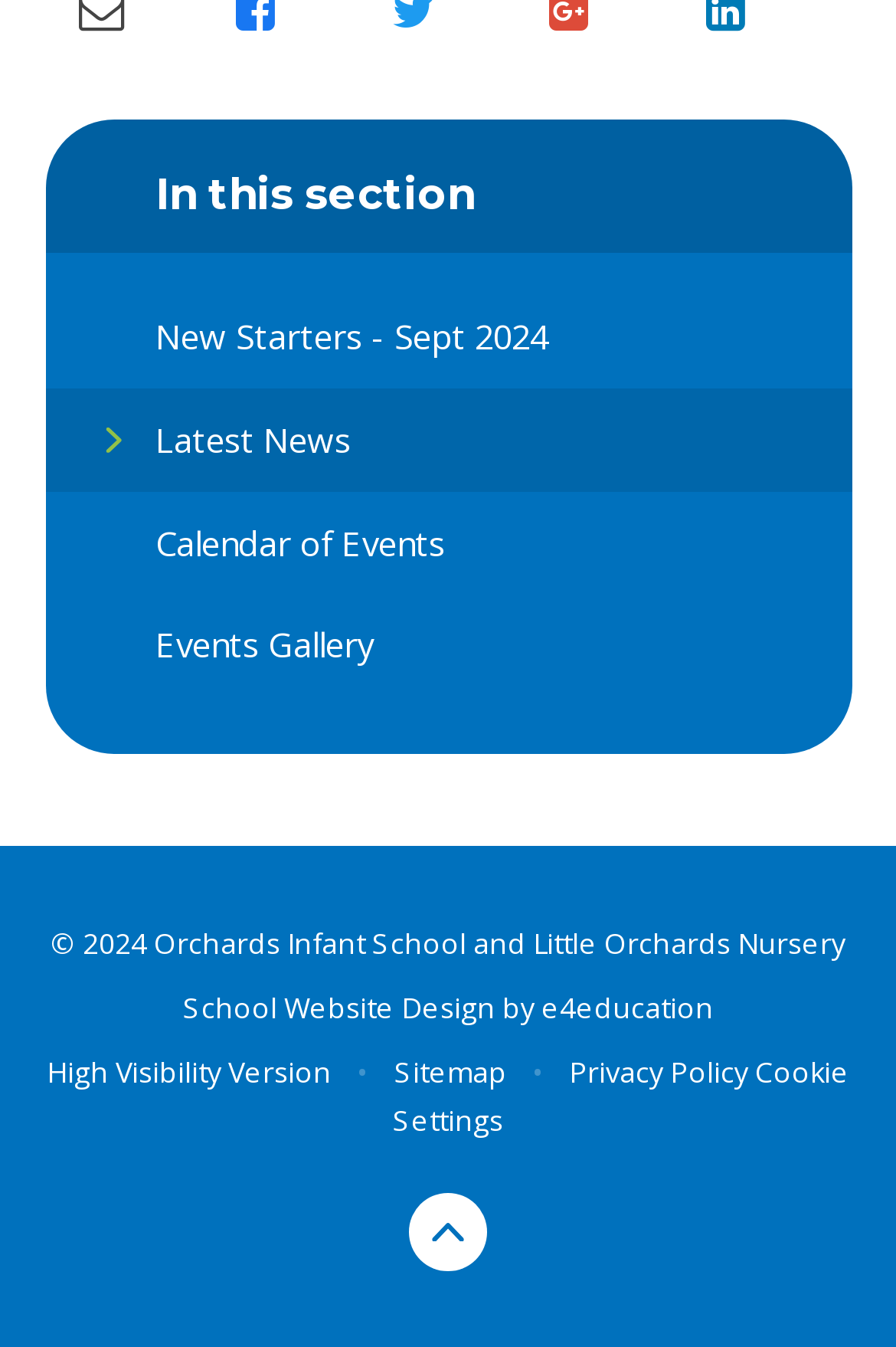Answer the question below with a single word or a brief phrase: 
What is the purpose of the 'High Visibility Version' link?

Accessibility